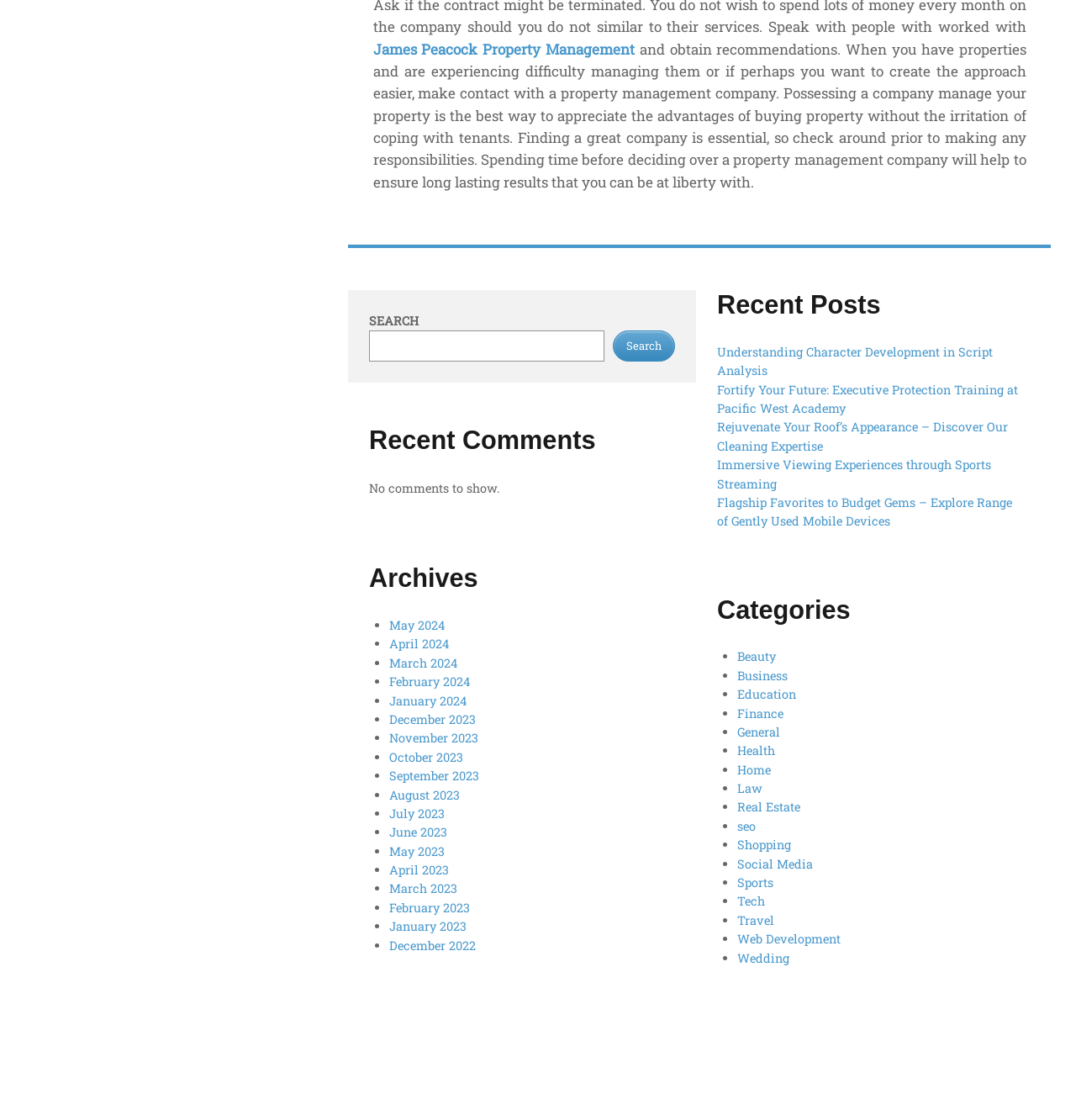Find the bounding box of the web element that fits this description: "Wedding".

[0.685, 0.848, 0.734, 0.862]